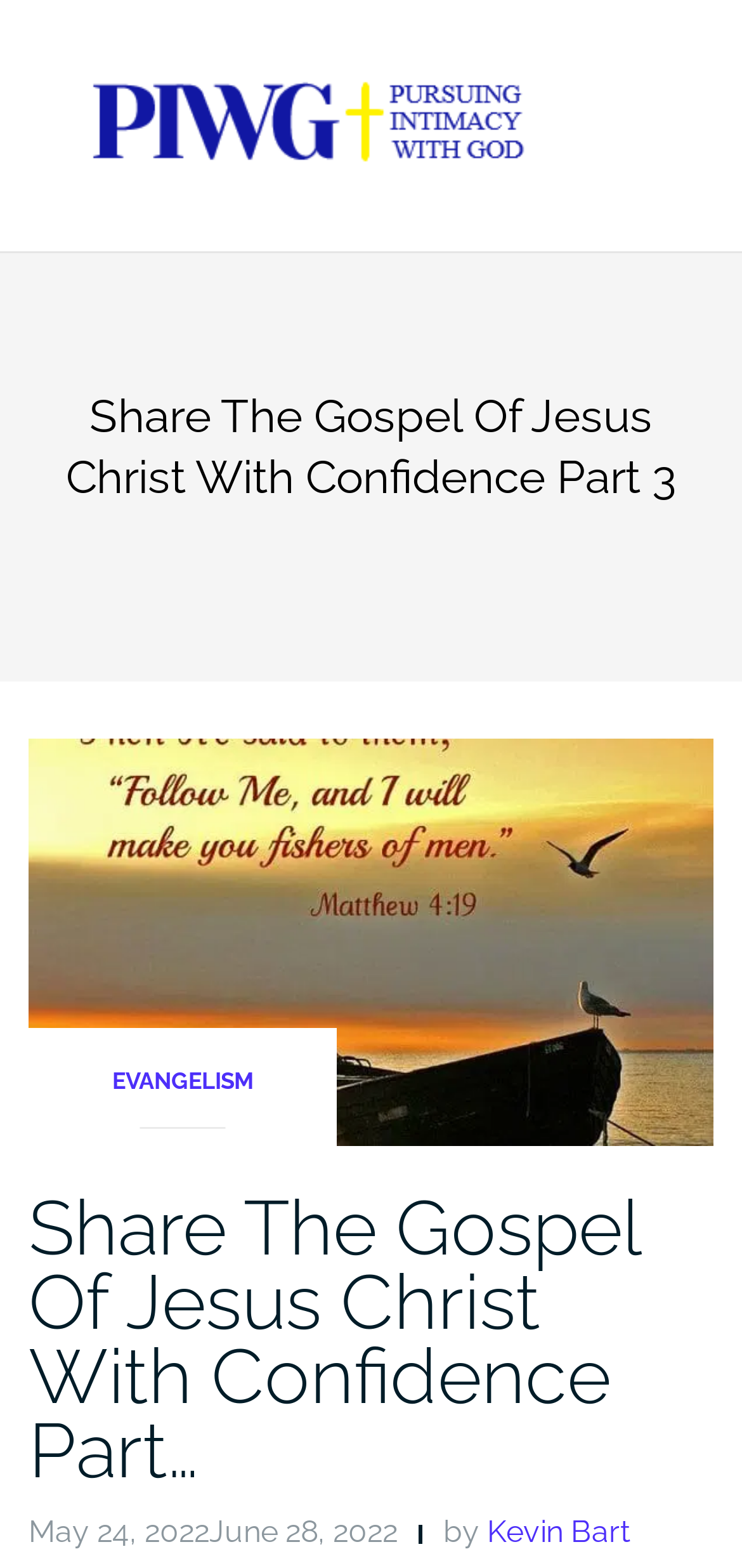Mark the bounding box of the element that matches the following description: "alt="Pursuing Intimacy With God"".

[0.077, 0.012, 0.773, 0.148]